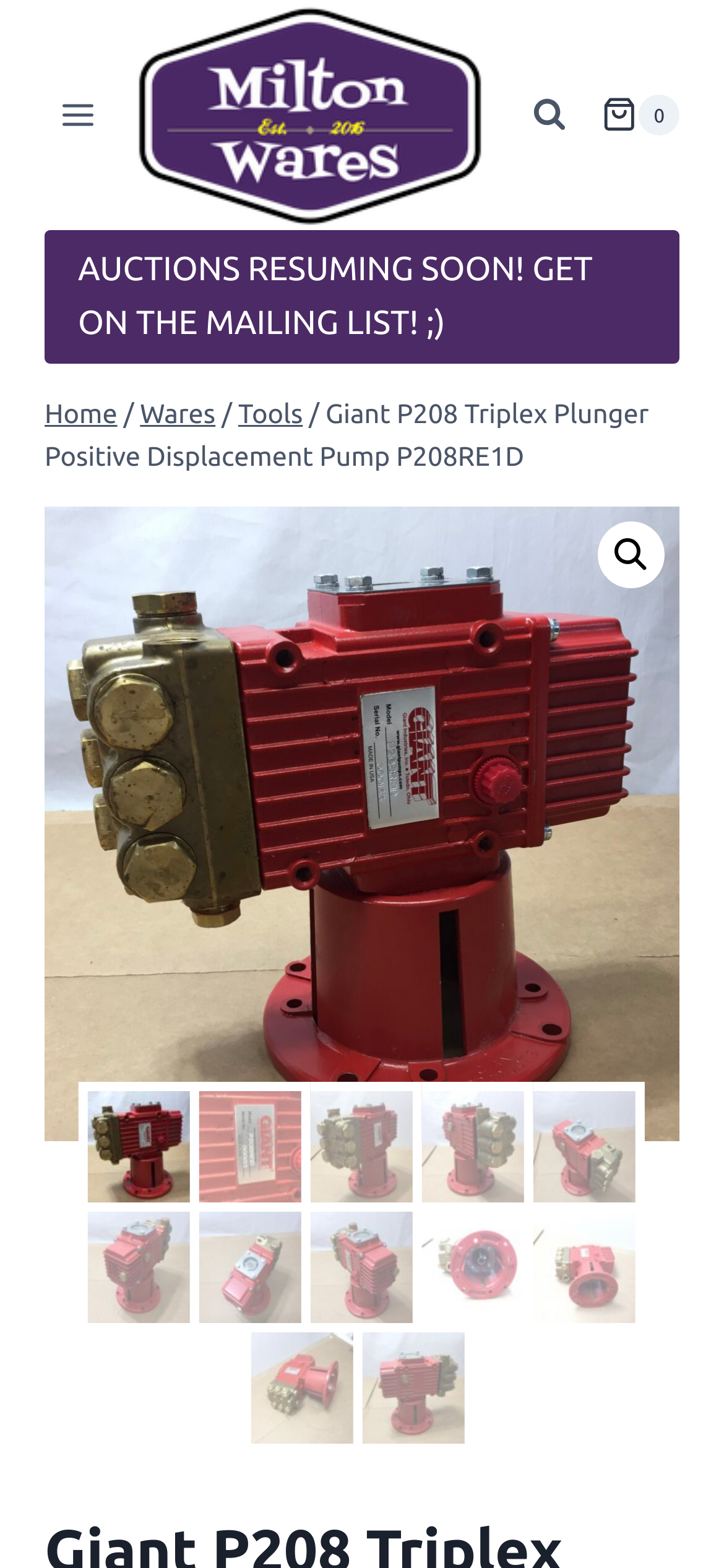Using the provided element description, identify the bounding box coordinates as (top-left x, top-left y, bottom-right x, bottom-right y). Ensure all values are between 0 and 1. Description: Shopping Cart 0

[0.831, 0.06, 0.938, 0.086]